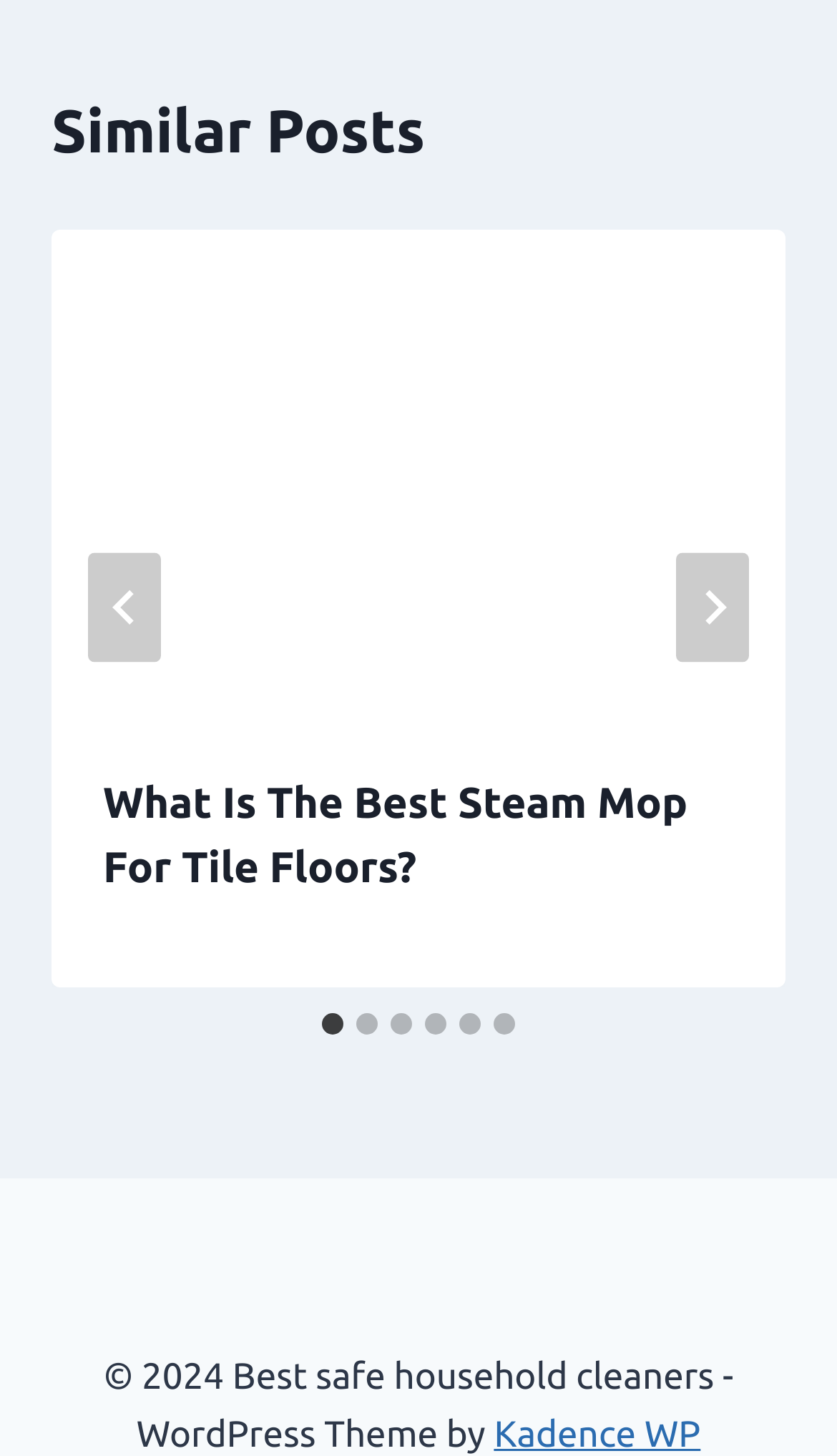How many slides are there?
Refer to the image and give a detailed answer to the query.

I counted the number of tabs in the tablist with the label 'Select a slide to show', and there are 6 tabs, each corresponding to a slide.